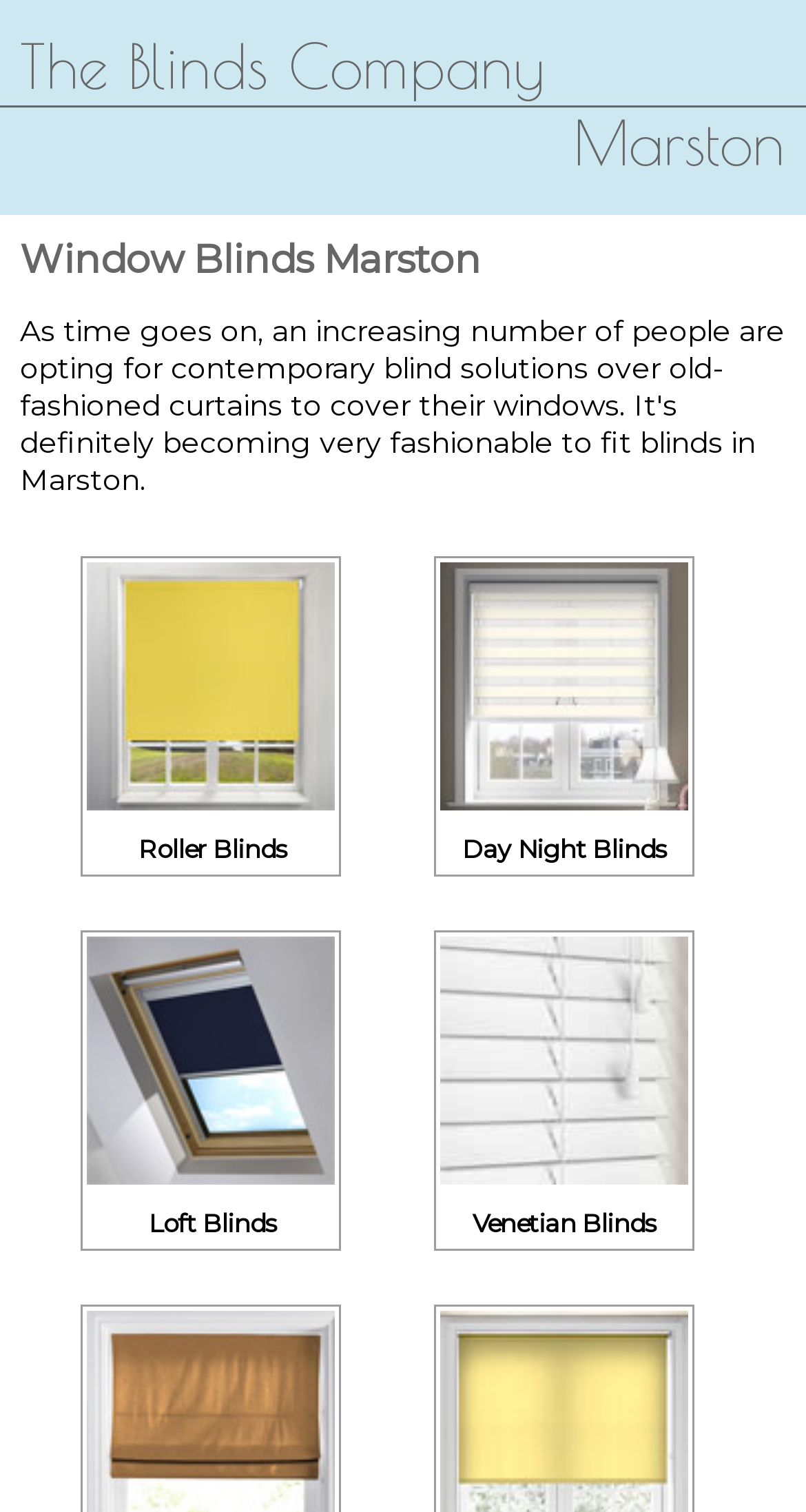How many types of blinds are listed?
Look at the image and construct a detailed response to the question.

I counted the number of links with images, each representing a type of blind, and found four: Roller Blinds, Day Night Blinds, Loft Blinds, and Venetian Blinds.